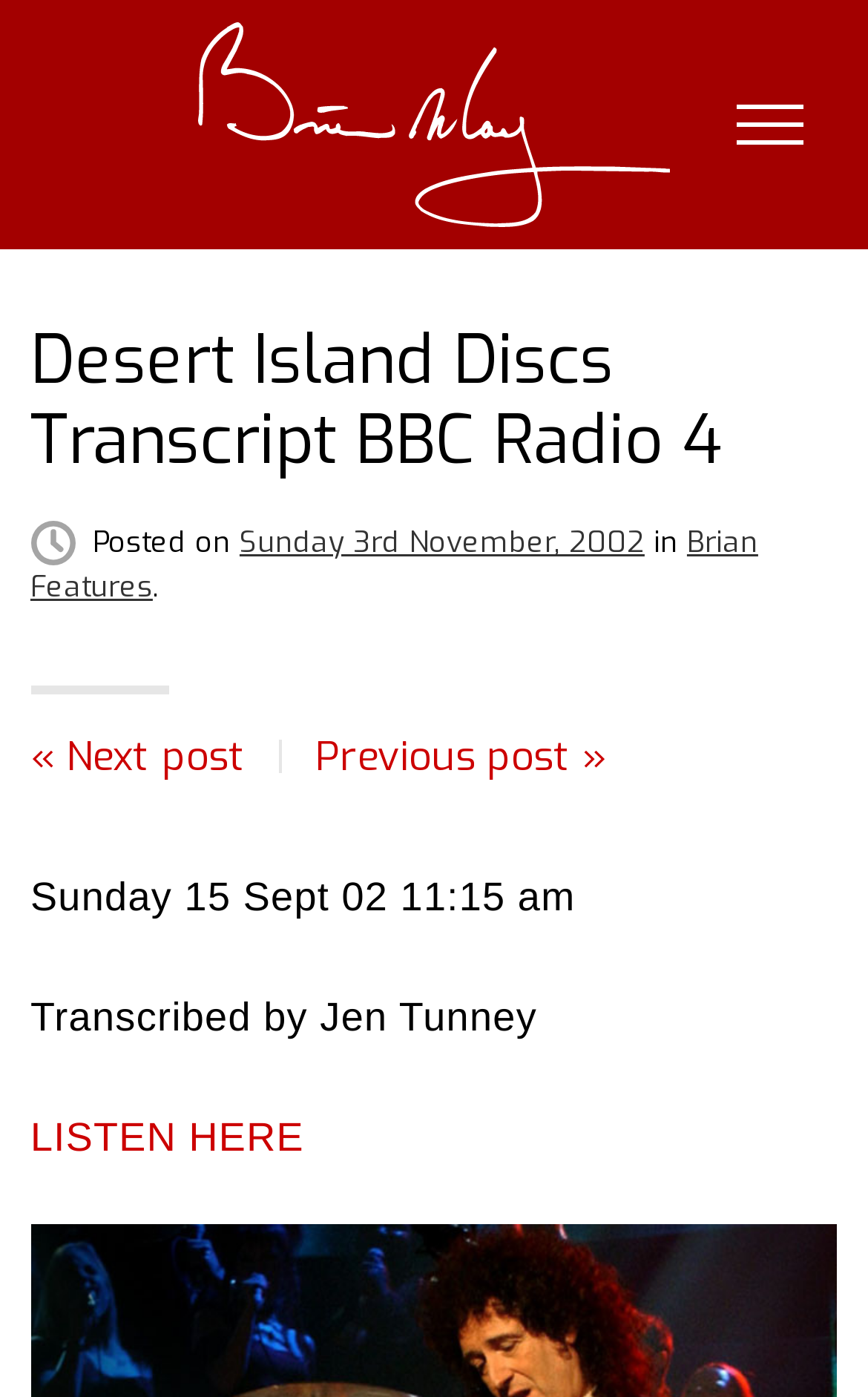Write an exhaustive caption that covers the webpage's main aspects.

The webpage appears to be a transcript of a BBC Radio 4 show, "Desert Island Discs", featuring Brian May. At the top left, there is a link to skip to the content, and next to it, a link to the website "brianmay.com". On the top right, there is a button to show the menu.

Below the top section, there is a header with the title "Desert Island Discs Transcript BBC Radio 4" in a prominent position. Underneath the title, there is a section with information about the post, including the date "Sunday 3rd November, 2002" and a link to "Brian Features". 

To the right of the post information, there are navigation links to the next and previous posts, separated by a vertical bar. 

The main content of the webpage starts with a line of text "Sunday 15 Sept 02 11:15 am" followed by "Transcribed by Jen Tunney". Below this, there is a prominent link to "LISTEN HERE", likely linking to the audio of the show.